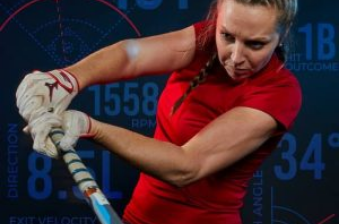Explain the image in a detailed way.

The image showcases a female athlete in mid-swing, demonstrating her prowess in a sport that involves striking, such as baseball or softball. She is wearing a vibrant red athletic top, conveying both energy and focus. Dressed in white batting gloves, her grip on the bat suggests readiness and skill, reflecting her commitment to athletic performance. 

The backdrop is filled with data visuals, including metrics that likely pertain to her swing, such as exit velocity, direction, and launch angle, indicating the use of technology to enhance performance analysis. The numbers displayed—like an exit velocity of 155.8 RPM and an angle of 34°—suggest a scientific approach to training, emphasizing the convergence of sports and analytics.

Overall, the image encapsulates the dynamic intersection of physical ability and advanced data-driven insights in sports training, highlighting the modern athlete's journey towards excellence.